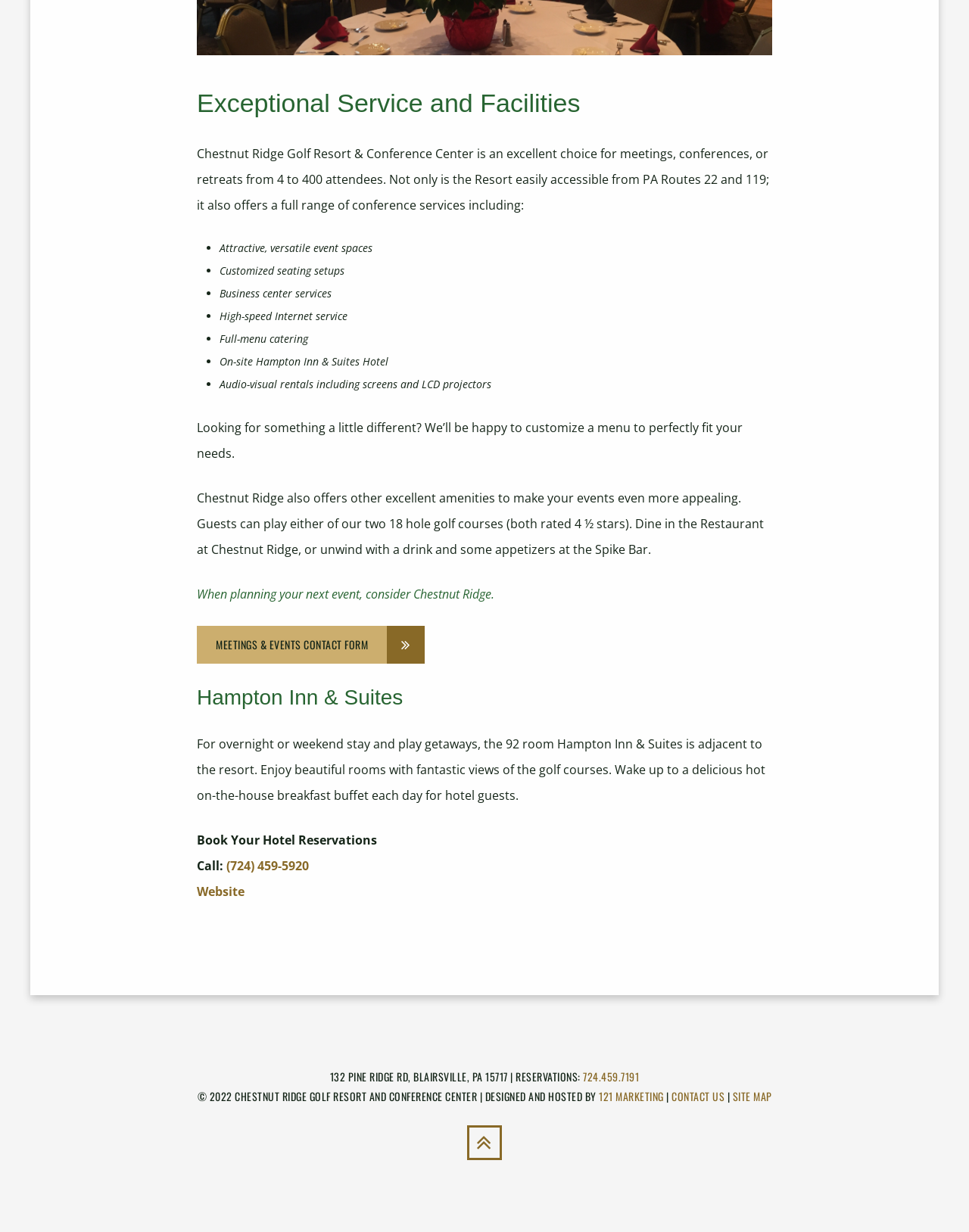Find the bounding box coordinates for the area that should be clicked to accomplish the instruction: "Click the 'MEETINGS & EVENTS CONTACT FORM' link".

[0.203, 0.508, 0.438, 0.538]